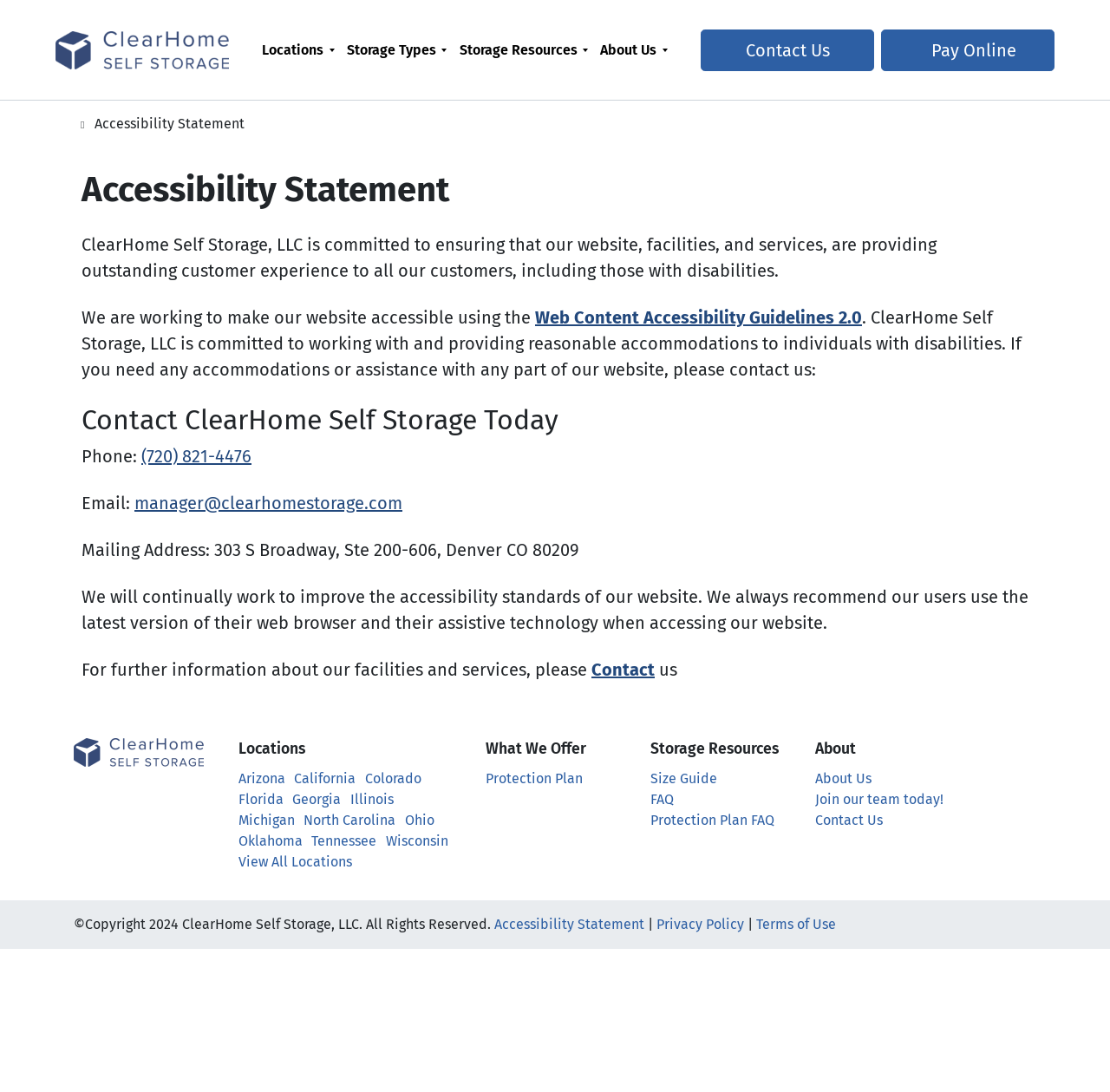Locate the UI element described as follows: "Join our team today!". Return the bounding box coordinates as four float numbers between 0 and 1 in the order [left, top, right, bottom].

[0.734, 0.724, 0.85, 0.739]